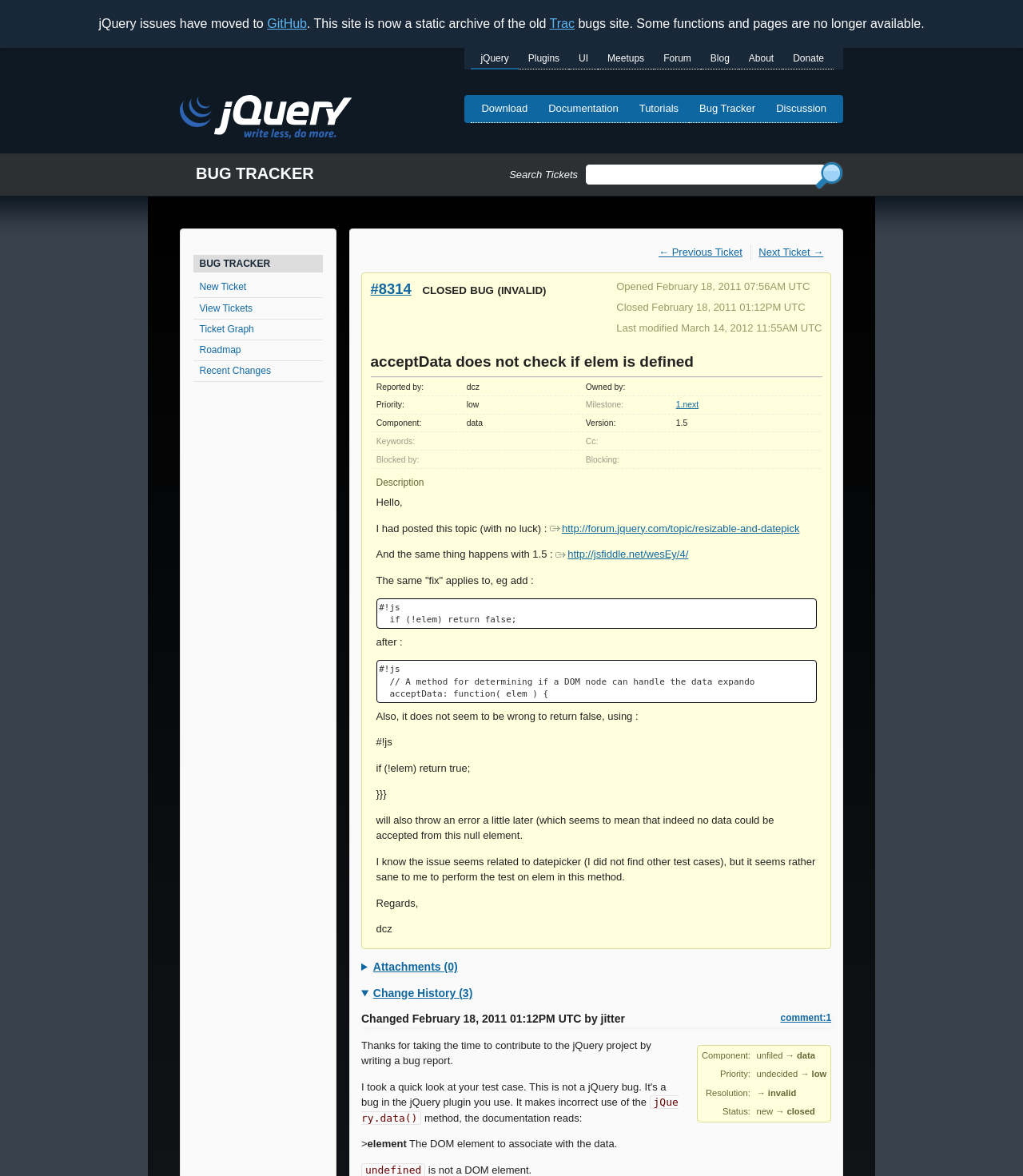Give a detailed overview of the webpage's appearance and contents.

This webpage is a static archive of the old jQuery bug tracker site. At the top, there is a notification stating that jQuery issues have moved to GitHub, with a link to the new site. Below this, there is a brief description of the current site, mentioning that some functions and pages are no longer available.

On the left side, there is a navigation menu with links to various jQuery sites, including the main jQuery site, plugins, UI, meetups, forum, blog, and about pages. Below this, there is a jQuery Core navigation menu with links to download, documentation, tutorials, bug tracker, and discussion pages.

In the main content area, there is a heading "BUG TRACKER" followed by a search bar to search the site. Below this, there is a side navigation menu with links to new ticket, view tickets, ticket graph, roadmap, and recent changes.

The main content area is dedicated to a specific bug tracker page, with a heading "#8314 CLOSED BUG (INVALID)" and a link to the bug number. Below this, there are details about the bug, including when it was opened, closed, and last modified.

There is a table with information about the bug, including reported by, owned by, priority, milestone, component, and version. Below this, there is a description of the bug, which includes text and links to related topics.

Throughout the page, there are various links, headings, and text elements, but no images except for the jQuery logo at the top.